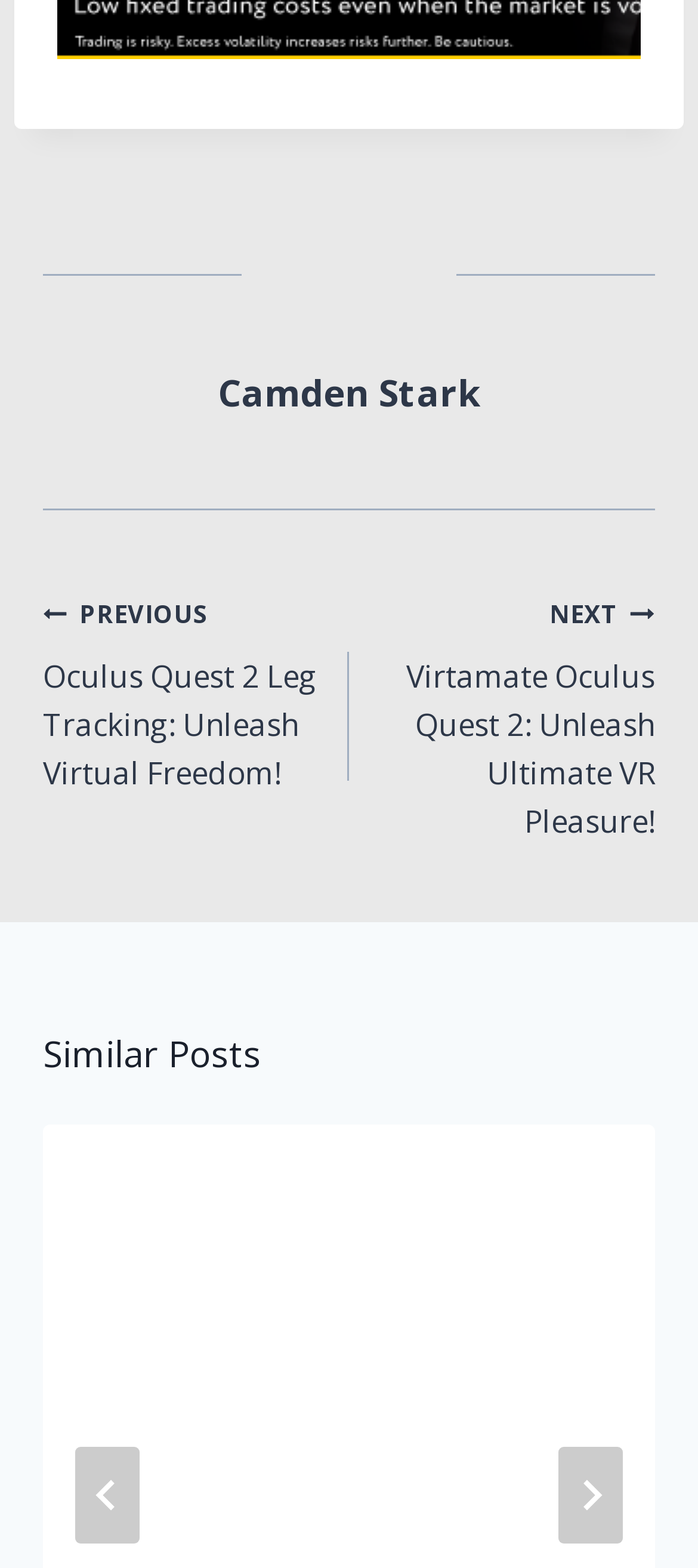Respond to the following question using a concise word or phrase: 
What is the purpose of the 'NEXT' and 'PREVIOUS' links?

Post navigation